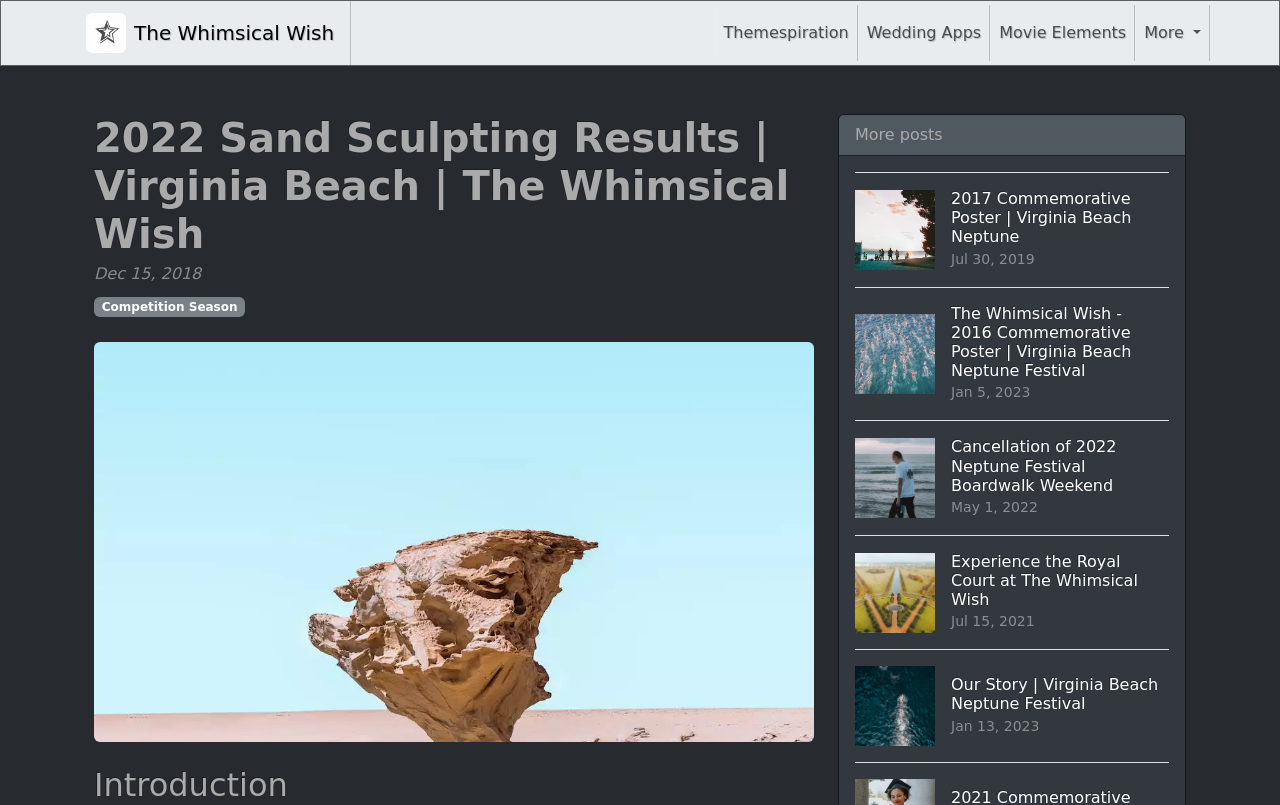Determine the bounding box coordinates of the clickable element to achieve the following action: 'Read the introduction'. Provide the coordinates as four float values between 0 and 1, formatted as [left, top, right, bottom].

[0.073, 0.952, 0.636, 0.999]